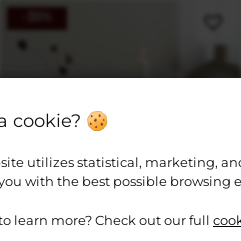What is the name of the candle holder?
Examine the image closely and answer the question with as much detail as possible.

The caption provides the name of the candle holder as 'Muki – Ceramic Japandi Style Taper Candle Holder', which is a unique identifier for this specific product.